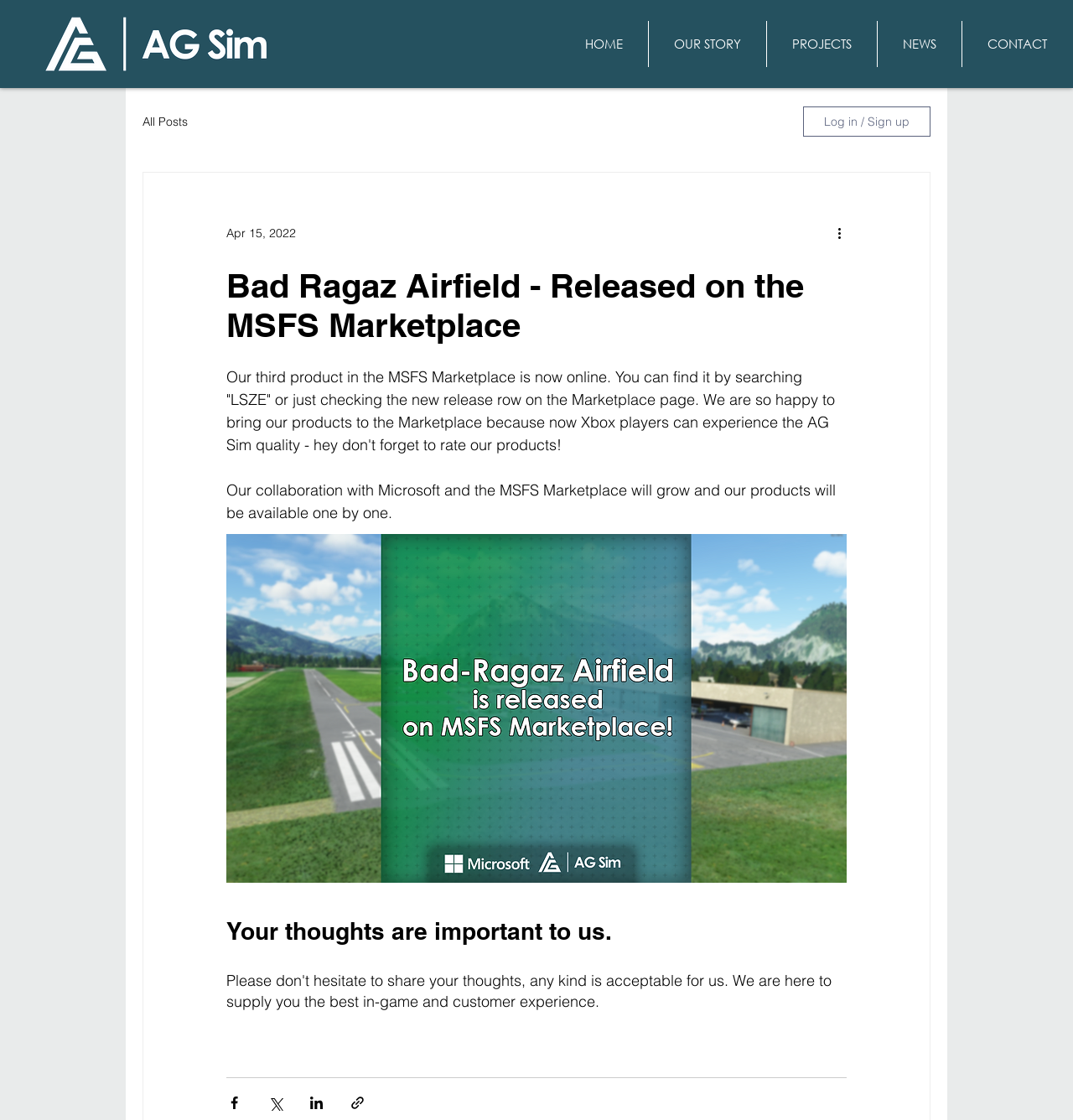Give a comprehensive overview of the webpage, including key elements.

This webpage is about the release of a new product, Bad Ragaz Airfield, on the MSFS Marketplace. At the top left, there is a small white logo, and next to it, a link to the whiteagsim website. 

On the top right, there is a navigation menu with links to different sections of the website, including Home, Our Story, Projects, News, and Contact. Below this menu, there is another navigation menu with a link to the blog section and a button to log in or sign up.

The main content of the webpage is an article announcing the release of Bad Ragaz Airfield on the MSFS Marketplace. The article is divided into two paragraphs. The first paragraph explains that the product is now available and can be found by searching for "LSZE" or checking the new release row on the Marketplace page. The second paragraph mentions the collaboration with Microsoft and the MSFS Marketplace, and that more products will be available soon.

Below the article, there is a heading that says "Your thoughts are important to us." There are also several social media buttons to share the article via Facebook, Twitter, LinkedIn, or a link.

Throughout the webpage, there are several images, including the whiteagsim logo, a button icon, and social media icons.